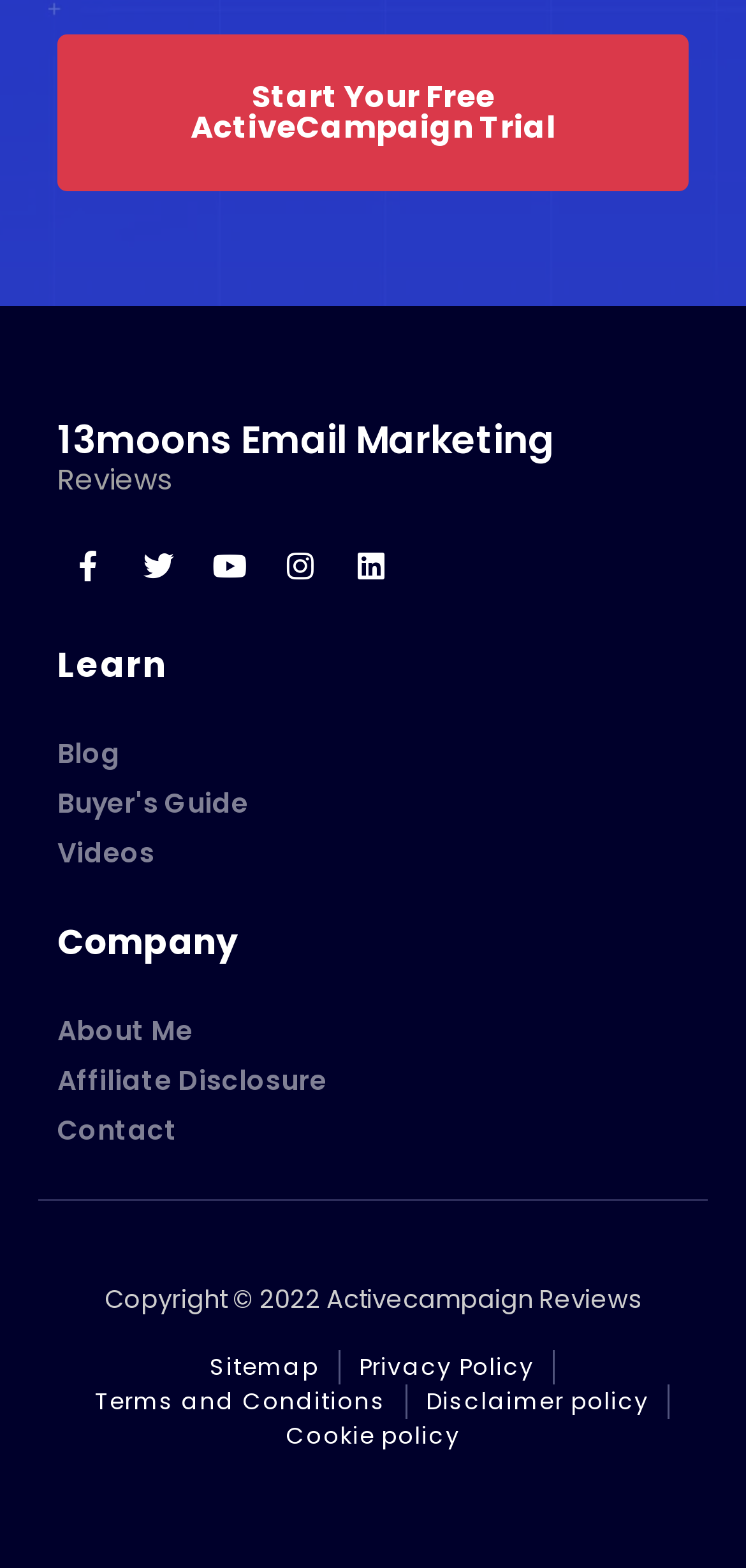Provide the bounding box coordinates for the area that should be clicked to complete the instruction: "Read 13moons Email Marketing reviews".

[0.077, 0.297, 0.923, 0.315]